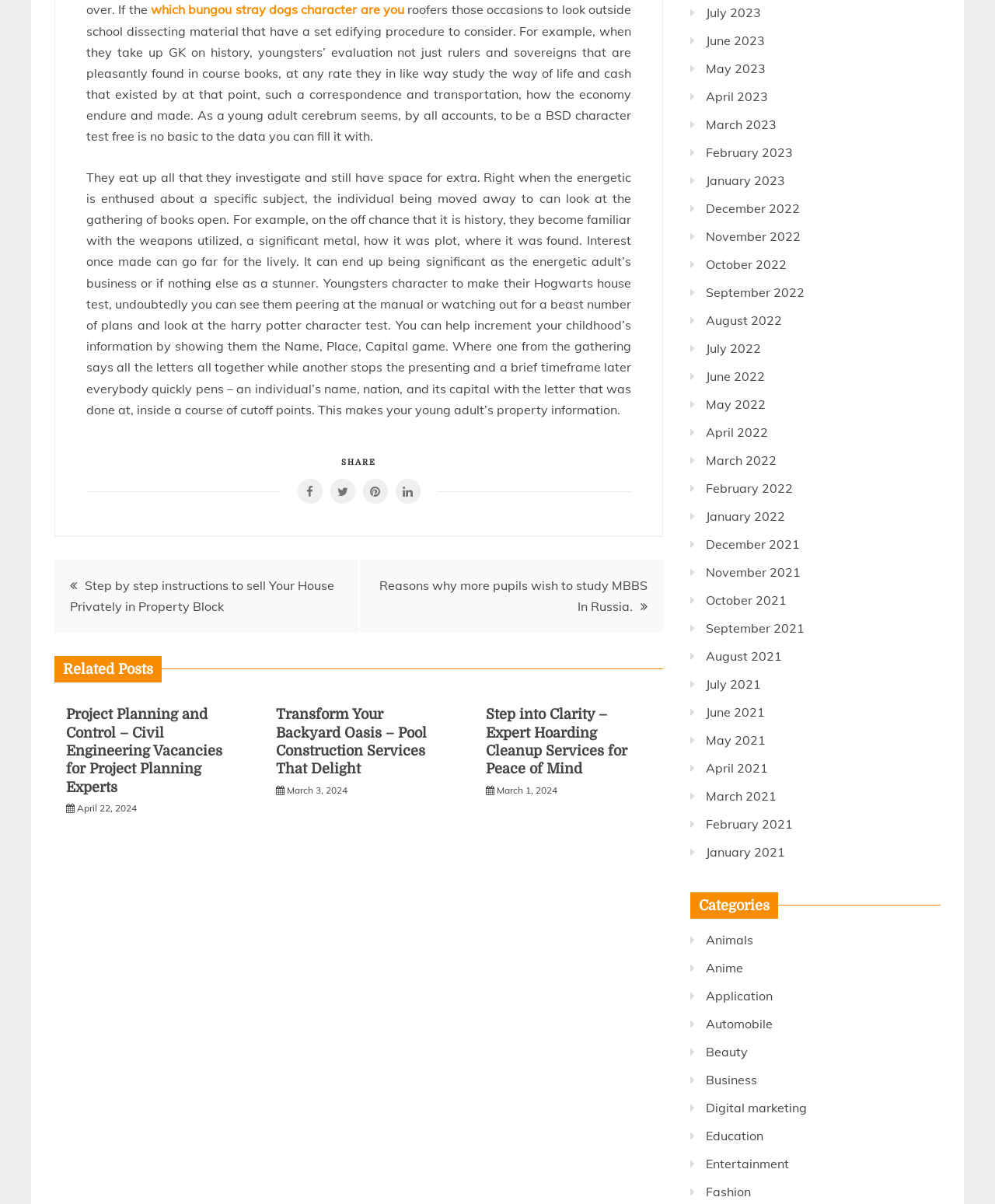Determine the bounding box coordinates for the region that must be clicked to execute the following instruction: "View the 'Project Planning and Control – Civil Engineering Vacancies for Project Planning Experts' post".

[0.066, 0.587, 0.223, 0.66]